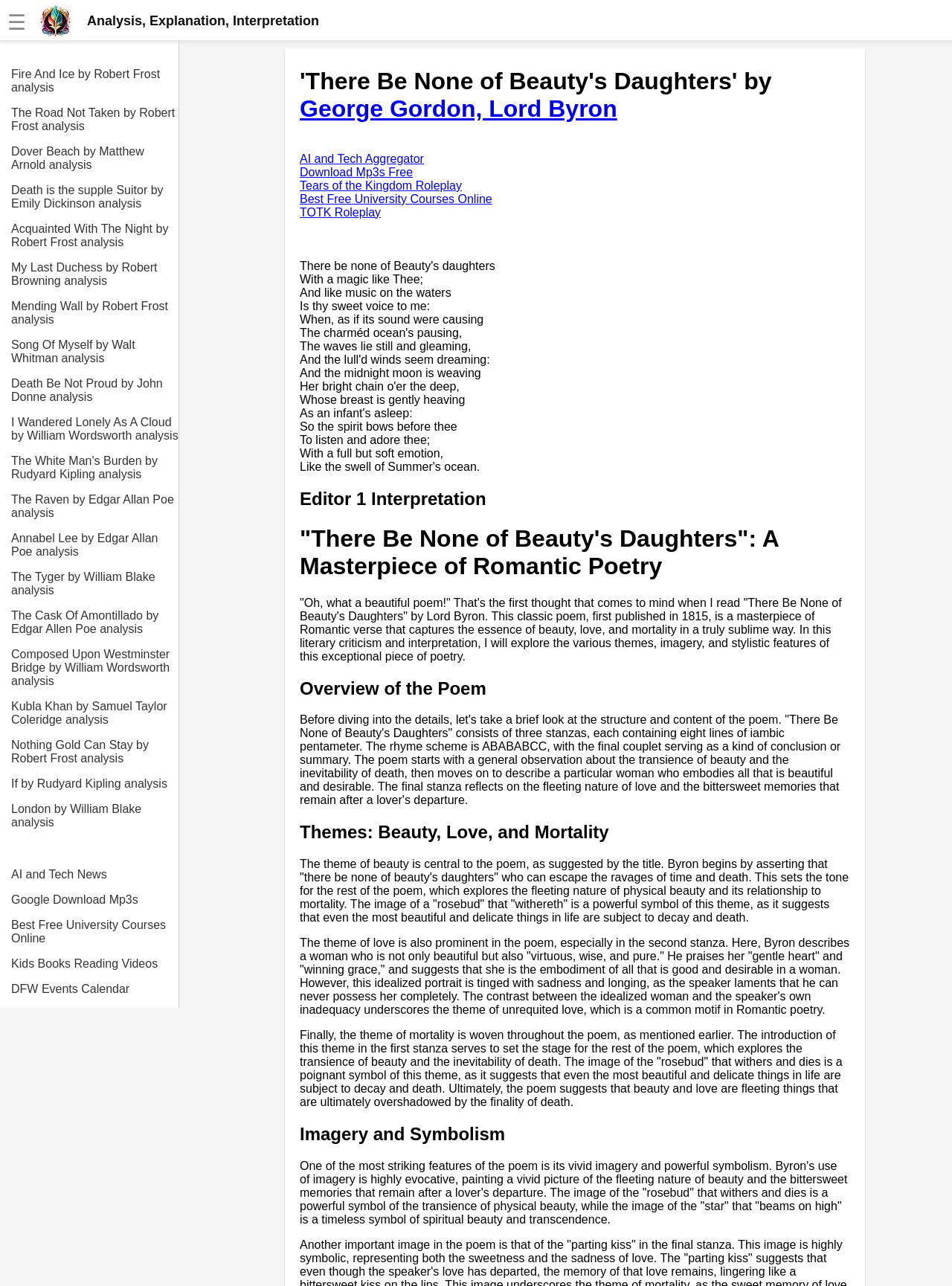Kindly determine the bounding box coordinates of the area that needs to be clicked to fulfill this instruction: "Click the 'AI and Tech News' link".

[0.012, 0.666, 0.188, 0.685]